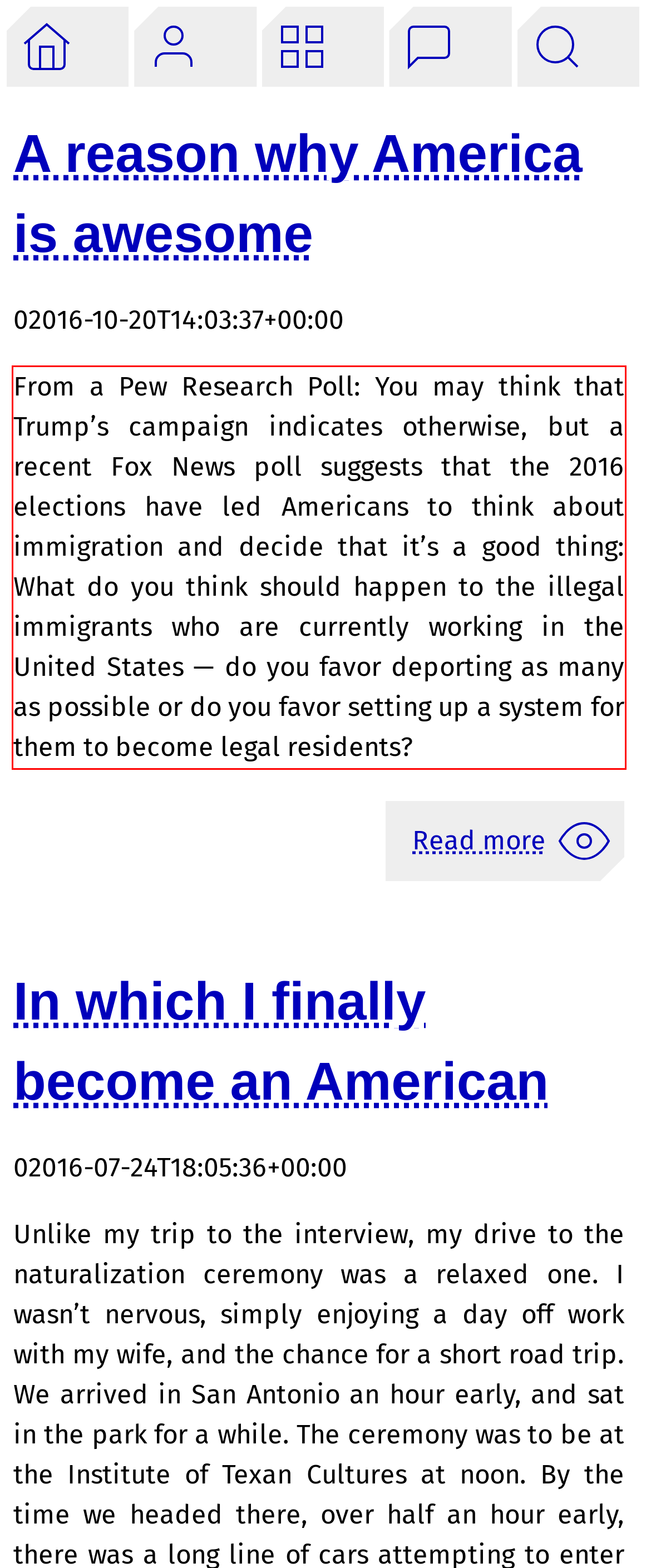From the given screenshot of a webpage, identify the red bounding box and extract the text content within it.

From a Pew Research Poll: You may think that Trump’s campaign indicates otherwise, but a recent Fox News poll suggests that the 2016 elections have led Americans to think about immigration and decide that it’s a good thing: What do you think should happen to the illegal immigrants who are currently working in the United States — do you favor deporting as many as possible or do you favor setting up a system for them to become legal residents?